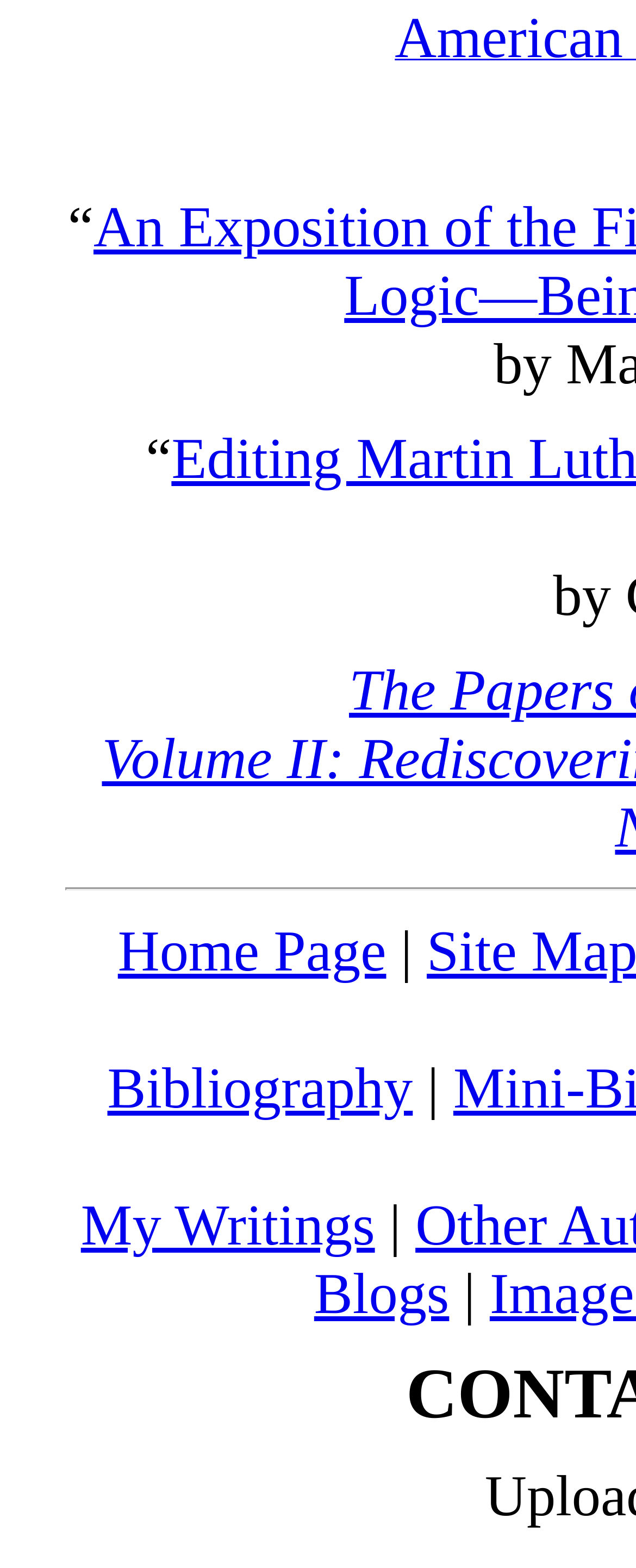Provide the bounding box coordinates of the HTML element this sentence describes: "Bibliography".

[0.169, 0.673, 0.649, 0.715]